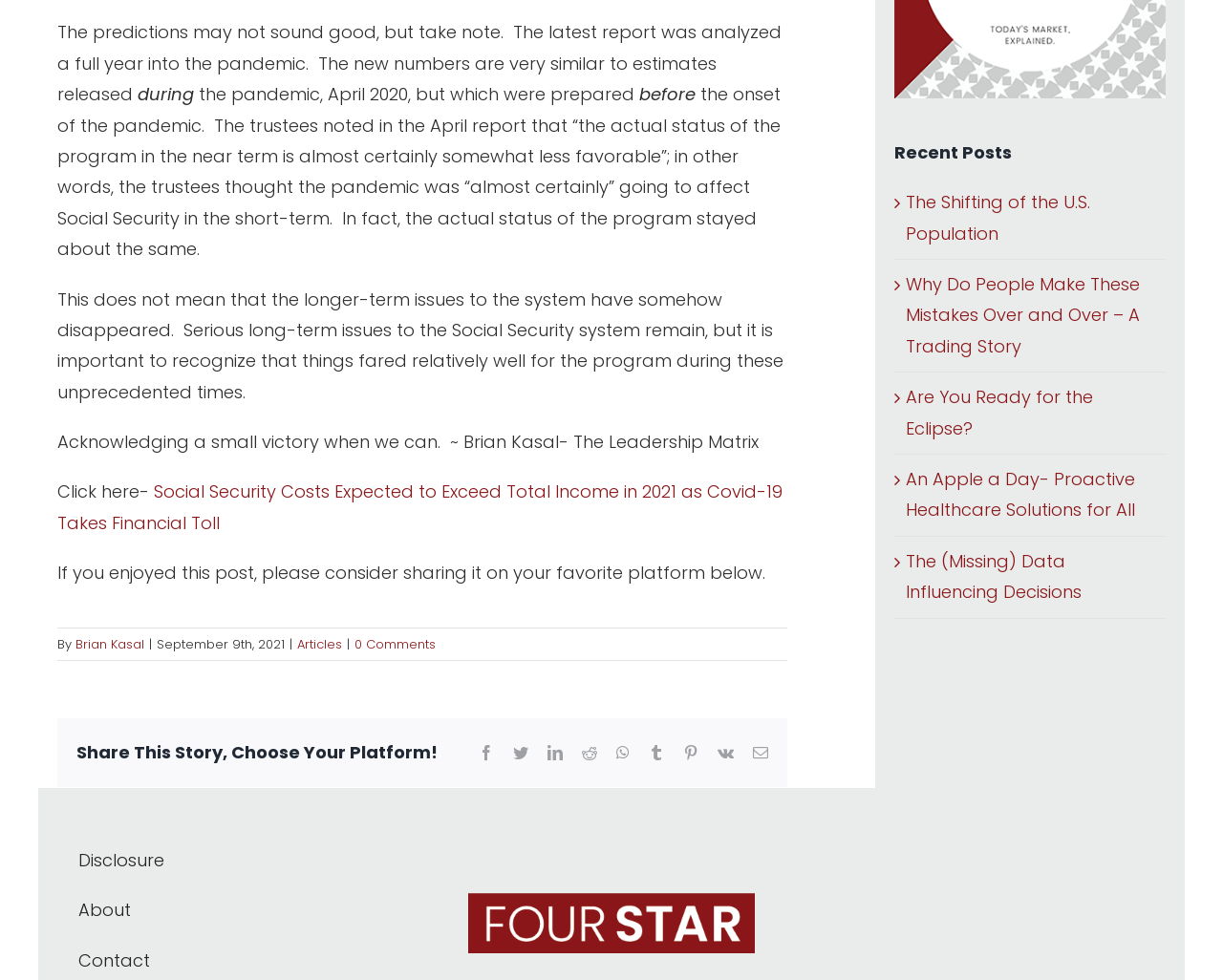Can you specify the bounding box coordinates for the region that should be clicked to fulfill this instruction: "Click on the link to read about Social Security Costs".

[0.047, 0.49, 0.64, 0.546]